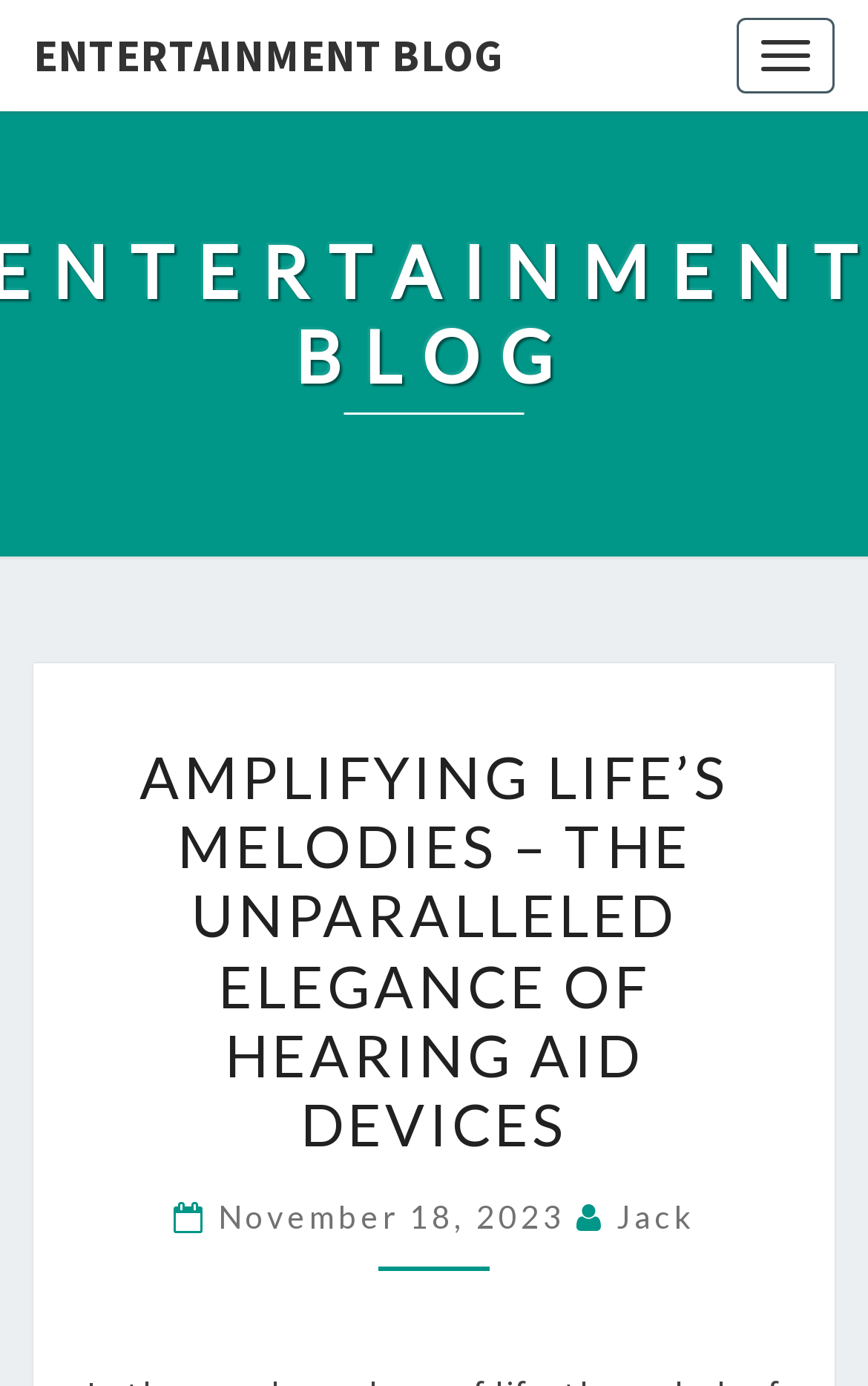When was the latest article published?
Based on the image, give a one-word or short phrase answer.

November 18, 2023